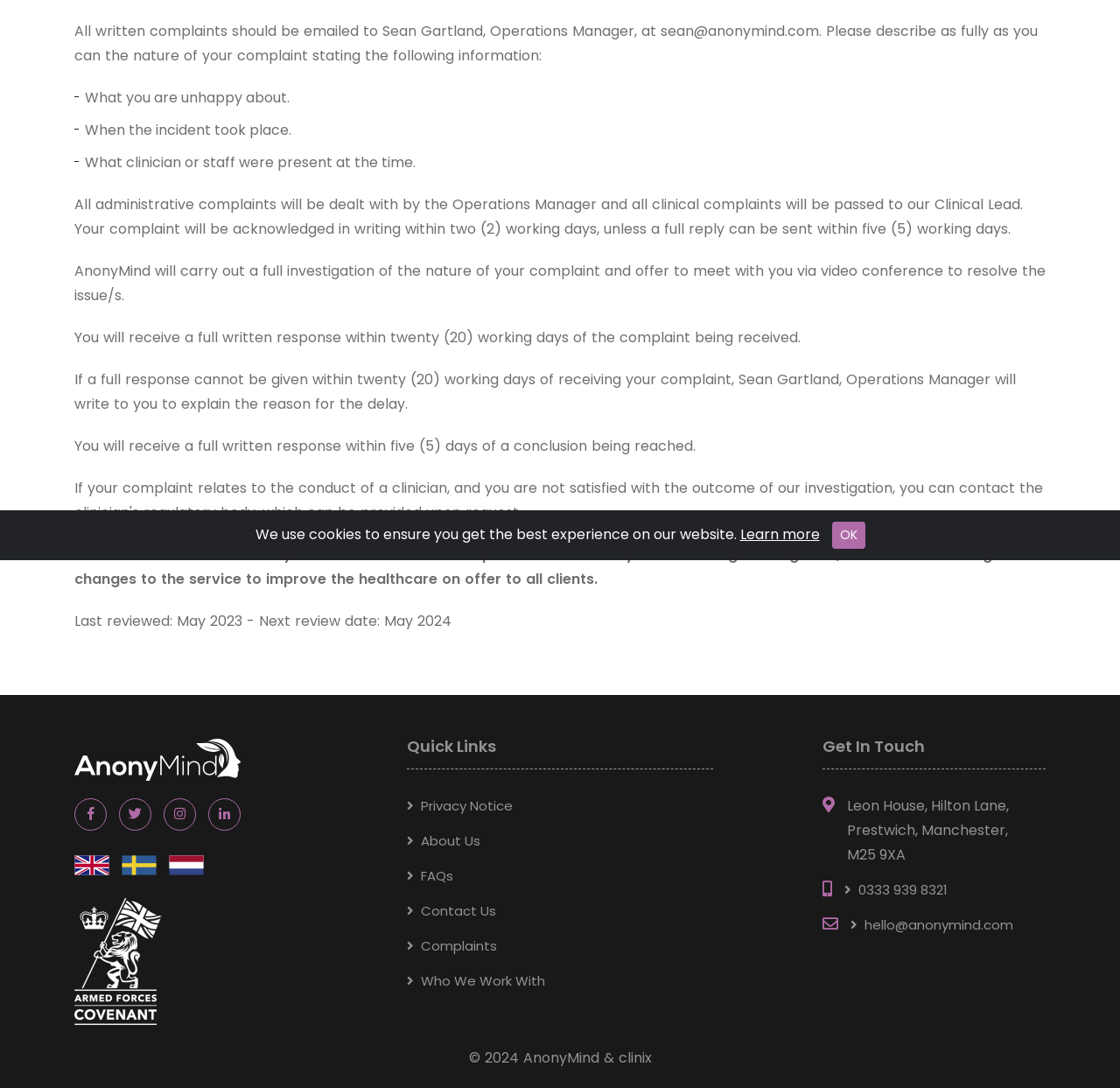From the element description OK, predict the bounding box coordinates of the UI element. The coordinates must be specified in the format (top-left x, top-left y, bottom-right x, bottom-right y) and should be within the 0 to 1 range.

[0.743, 0.479, 0.772, 0.504]